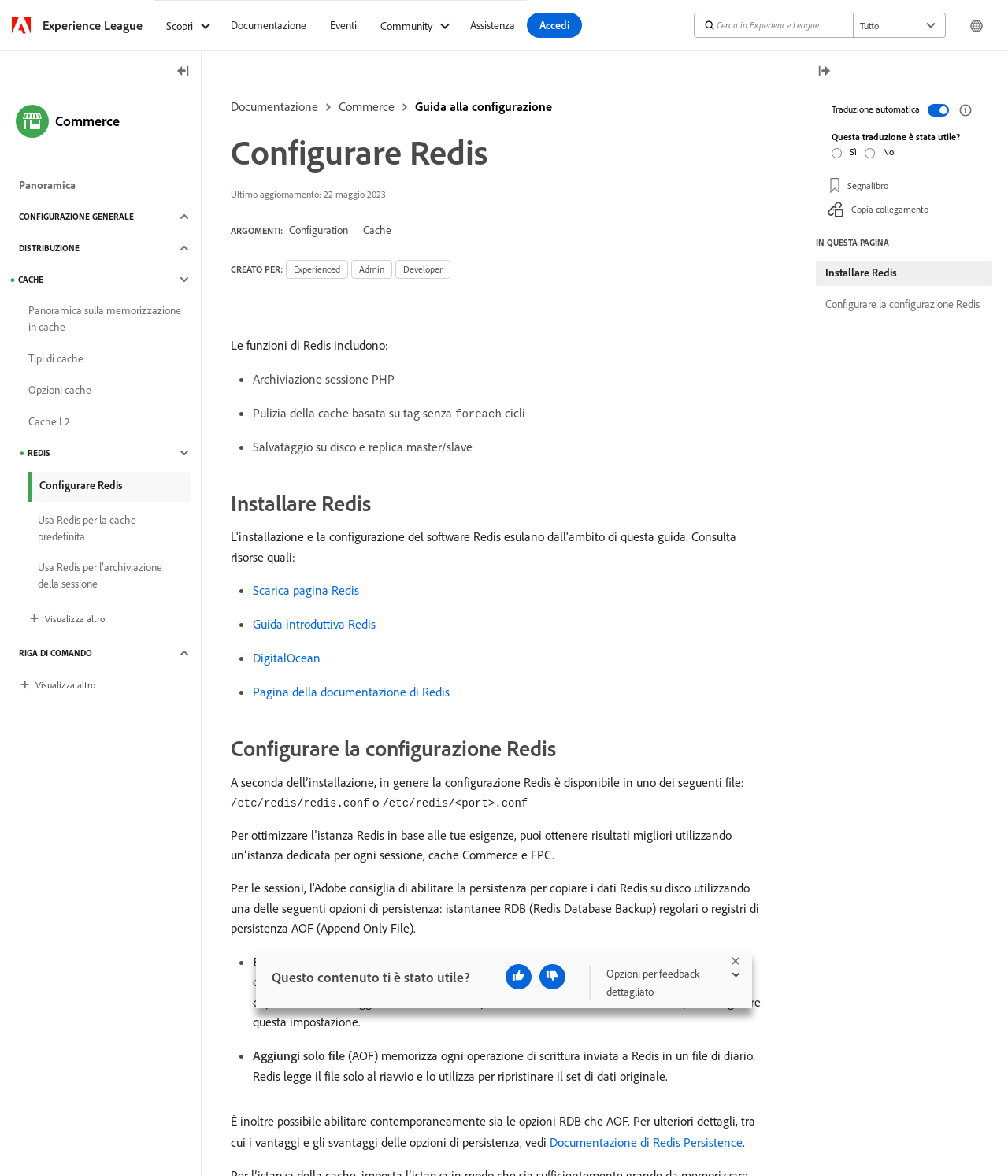Locate the bounding box coordinates of the region to be clicked to comply with the following instruction: "Check Instagram". The coordinates must be four float numbers between 0 and 1, in the form [left, top, right, bottom].

None